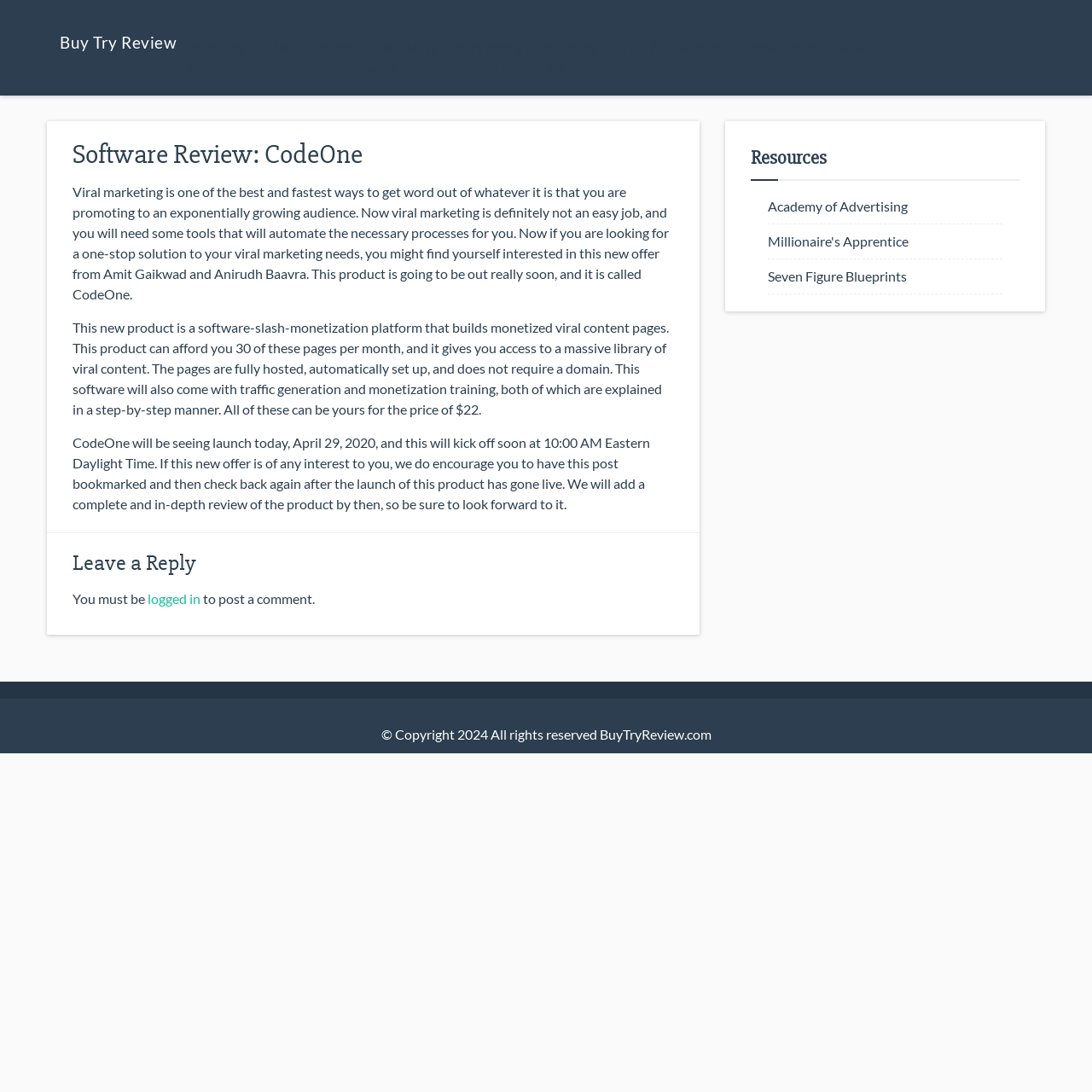Create a detailed description of the webpage's content and layout.

This webpage appears to be a review of a software product called CodeOne, which is a viral marketing tool. At the top of the page, there is a link to "Buy Try Review" and a warning message with an error description. Below this, there is a main article section that takes up most of the page. 

The article section starts with a heading that reads "Software Review: CodeOne". This is followed by two paragraphs of text that describe the product, its features, and its launch details. The text explains that CodeOne is a software platform that builds monetized viral content pages and provides access to a library of viral content. It also mentions that the product will be launched on April 29, 2020, and that a complete review will be added to the page after the launch.

Below the article text, there is a horizontal separator line, followed by a heading that reads "Leave a Reply". This section appears to be a comment form, with a message that indicates users must be logged in to post a comment.

To the right of the main article section, there is a complementary section that contains a heading "Resources" and three links to other websites: "Academy of Advertising", "Millionaire's Apprentice", and "Seven Figure Blueprints".

At the very bottom of the page, there is a copyright notice that reads "© Copyright 2024 All rights reserved BuyTryReview.com".